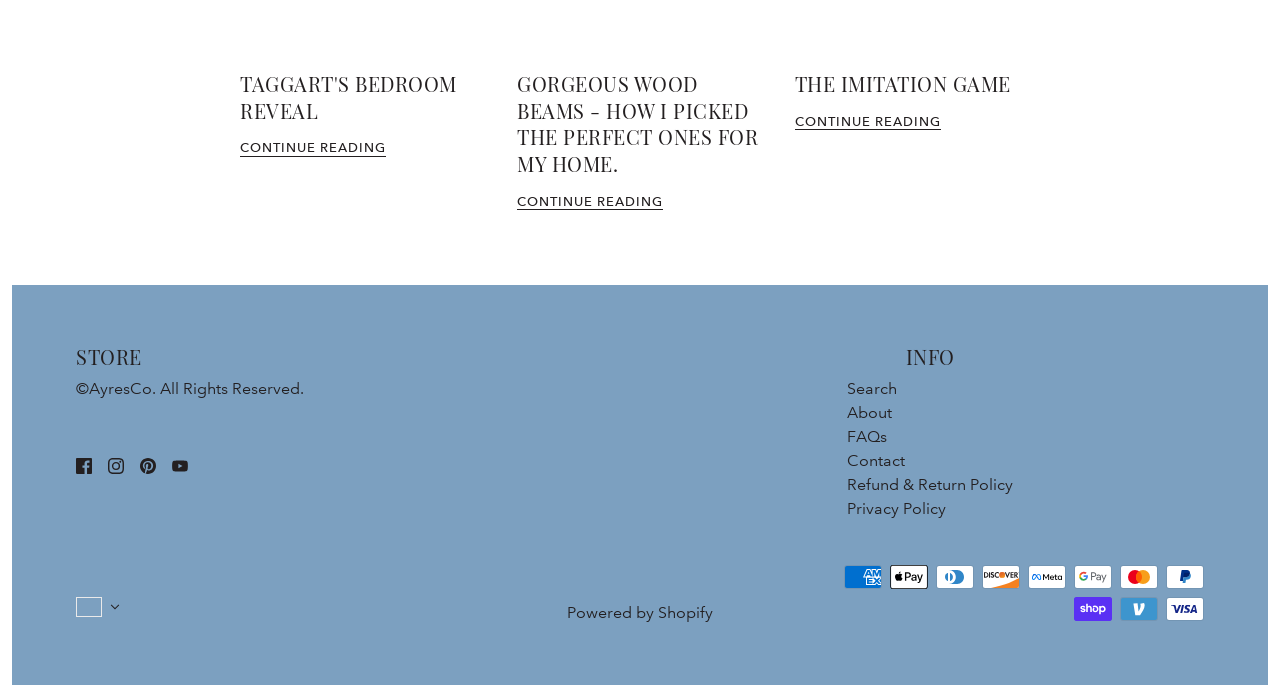Please identify the bounding box coordinates of the area that needs to be clicked to fulfill the following instruction: "Go to STORE."

[0.059, 0.491, 0.111, 0.53]